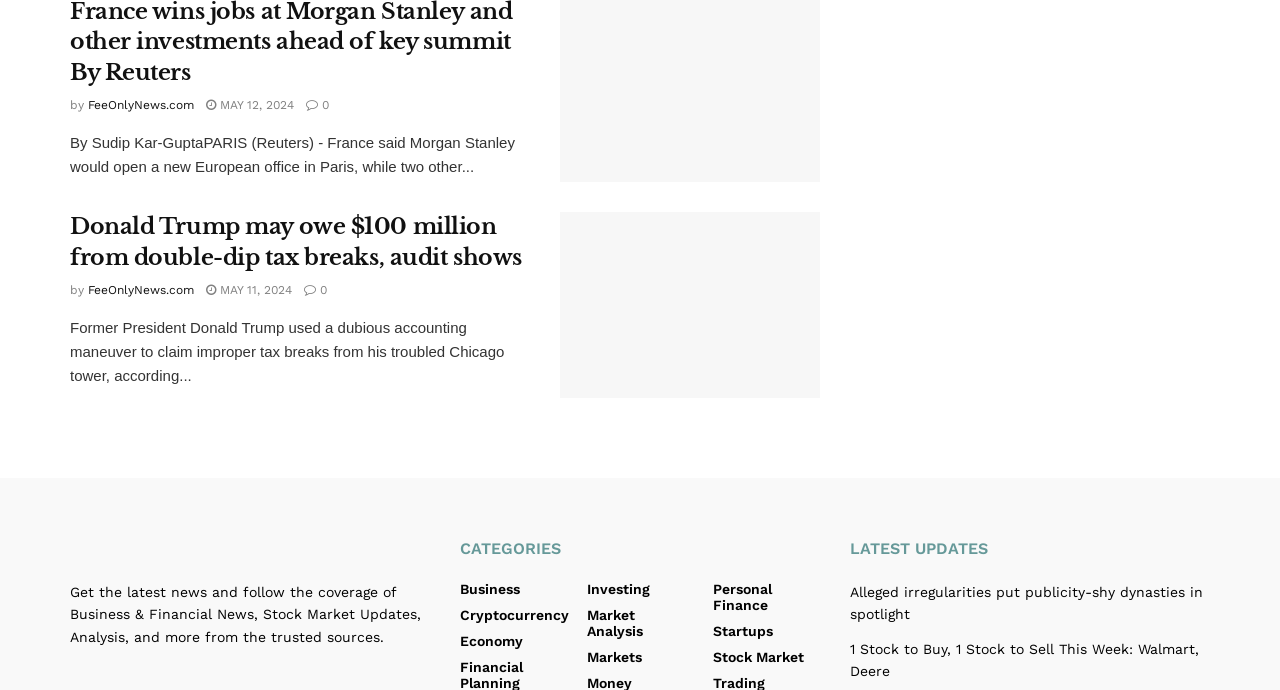Please determine the bounding box coordinates of the section I need to click to accomplish this instruction: "Visit FeeOnlyNews.com".

[0.069, 0.142, 0.152, 0.162]